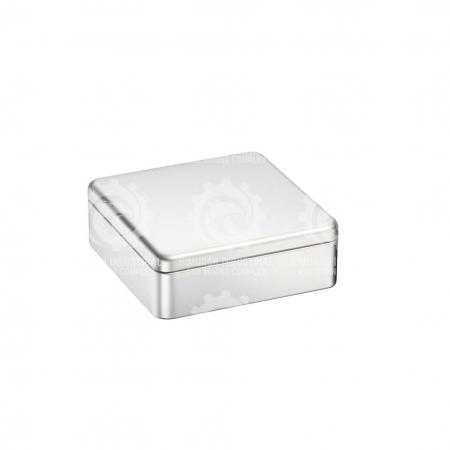Answer the following inquiry with a single word or phrase:
What material is the tin can commonly made of?

Steel